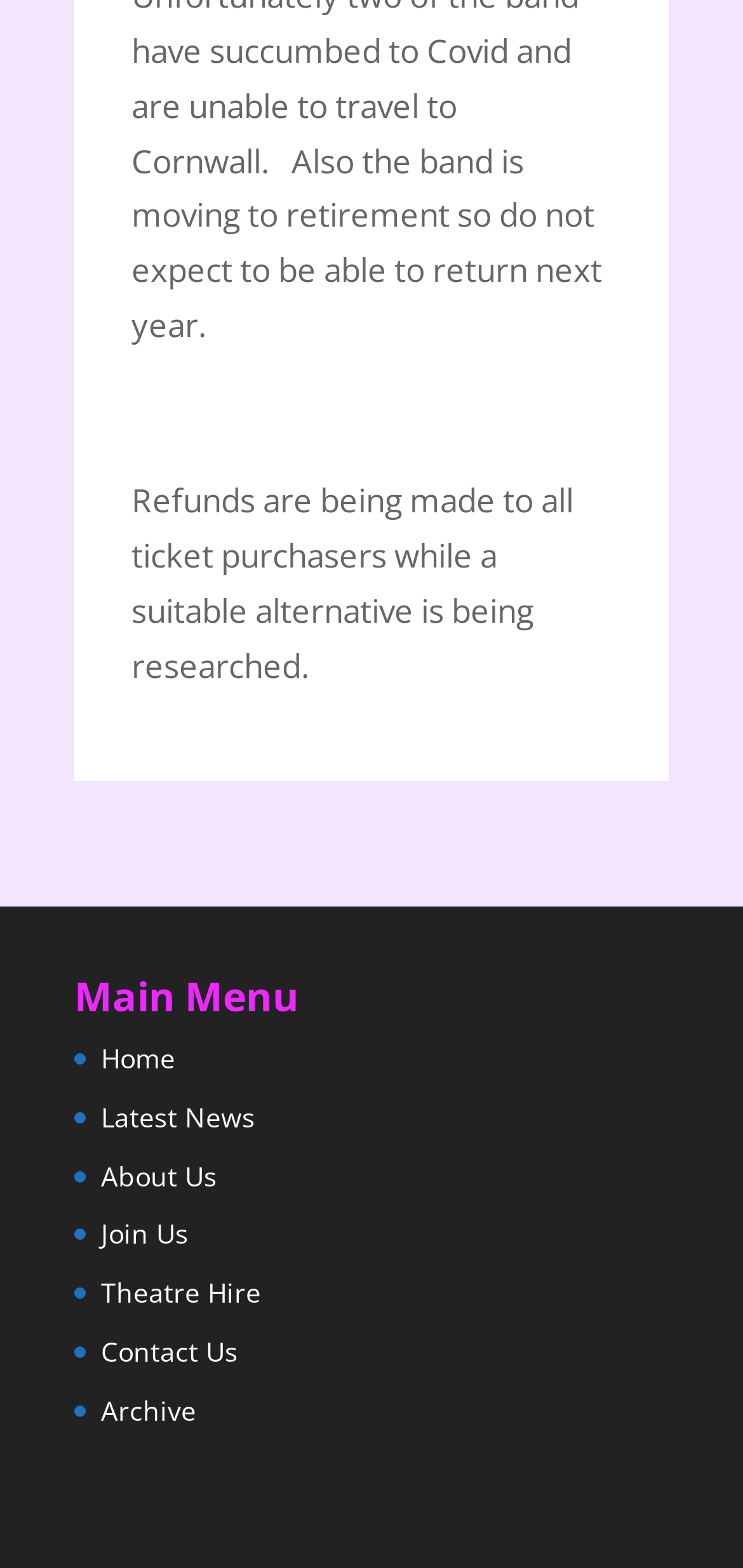Given the element description: "Join Us", predict the bounding box coordinates of the UI element it refers to, using four float numbers between 0 and 1, i.e., [left, top, right, bottom].

[0.136, 0.775, 0.254, 0.798]